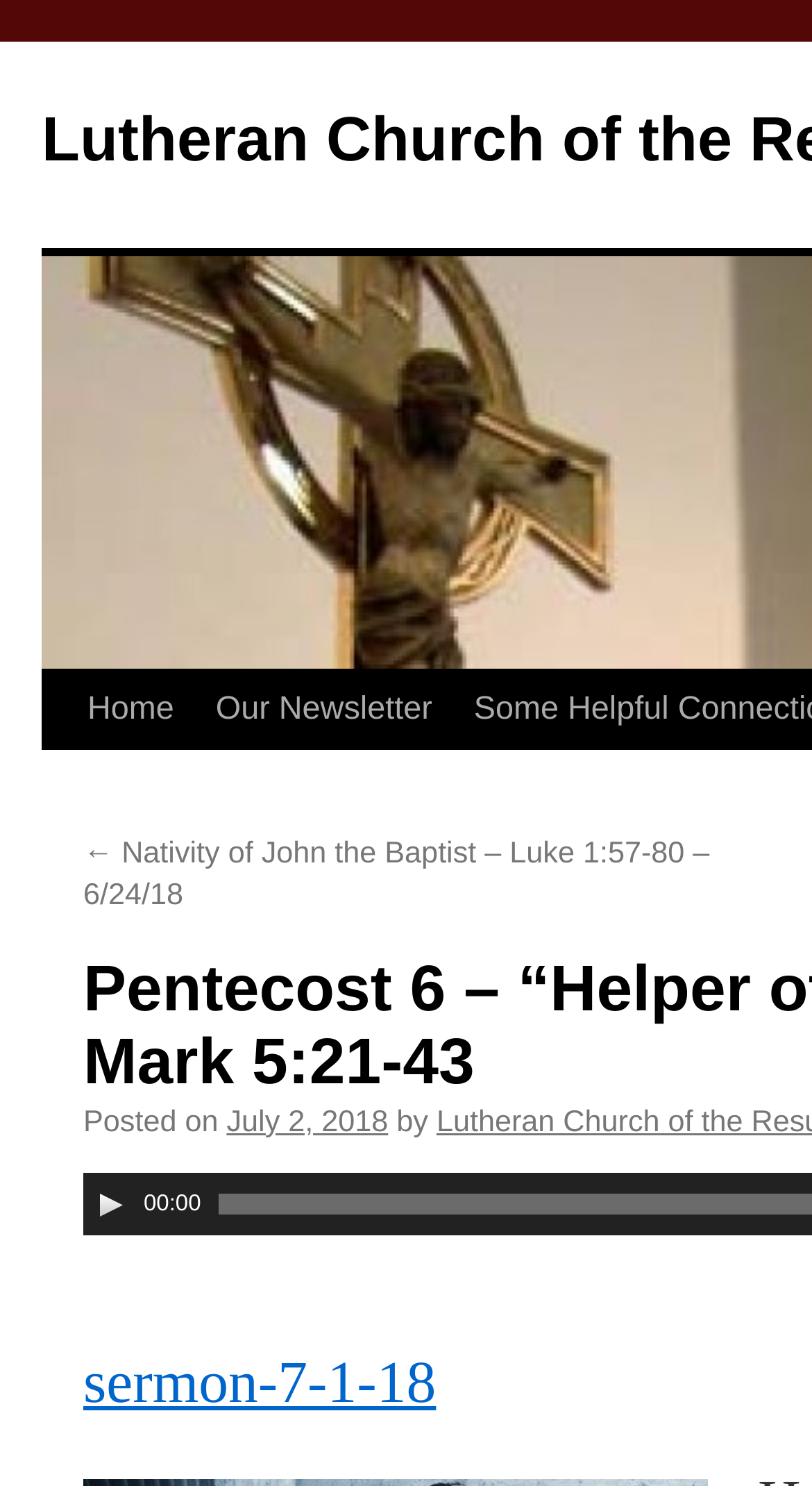Provide your answer in one word or a succinct phrase for the question: 
How many links are in the top navigation bar?

3